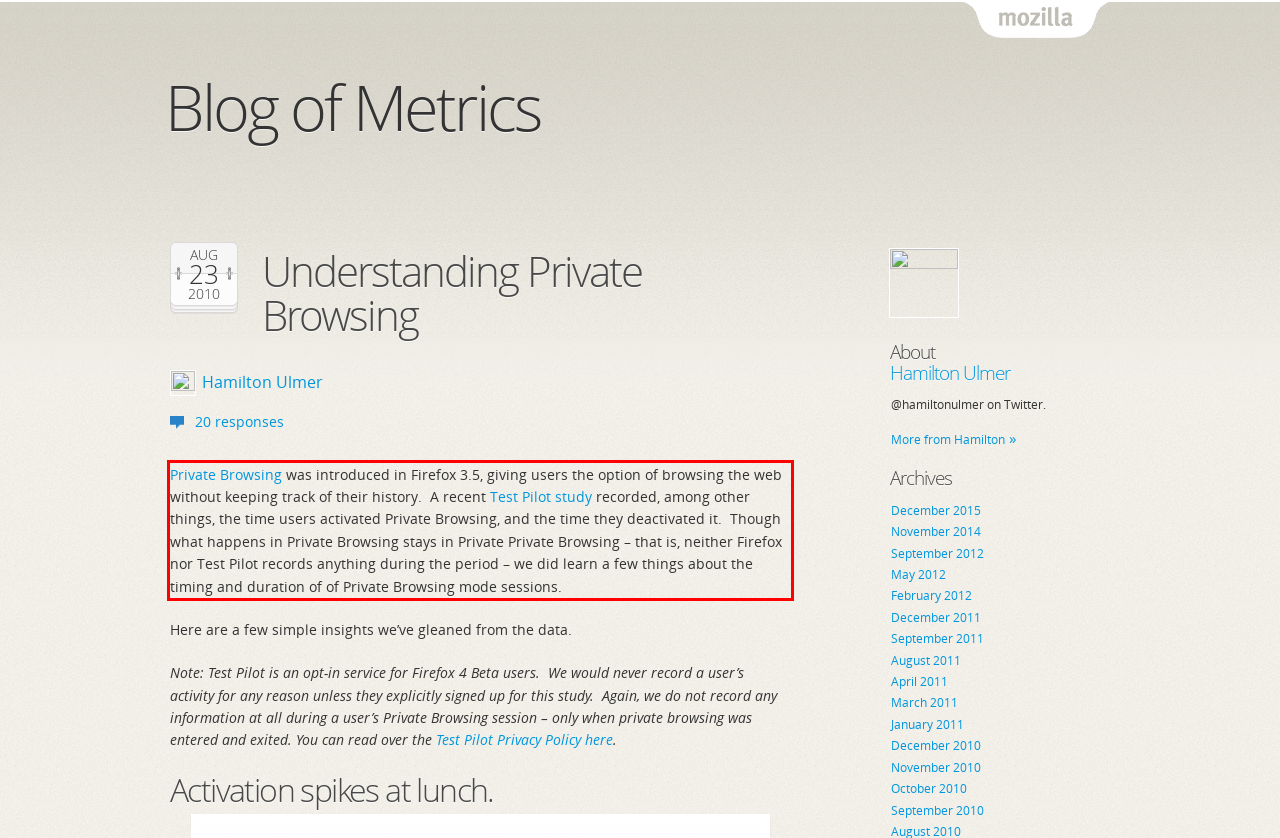The screenshot provided shows a webpage with a red bounding box. Apply OCR to the text within this red bounding box and provide the extracted content.

Private Browsing was introduced in Firefox 3.5, giving users the option of browsing the web without keeping track of their history. A recent Test Pilot study recorded, among other things, the time users activated Private Browsing, and the time they deactivated it. Though what happens in Private Browsing stays in Private Private Browsing – that is, neither Firefox nor Test Pilot records anything during the period – we did learn a few things about the timing and duration of of Private Browsing mode sessions.